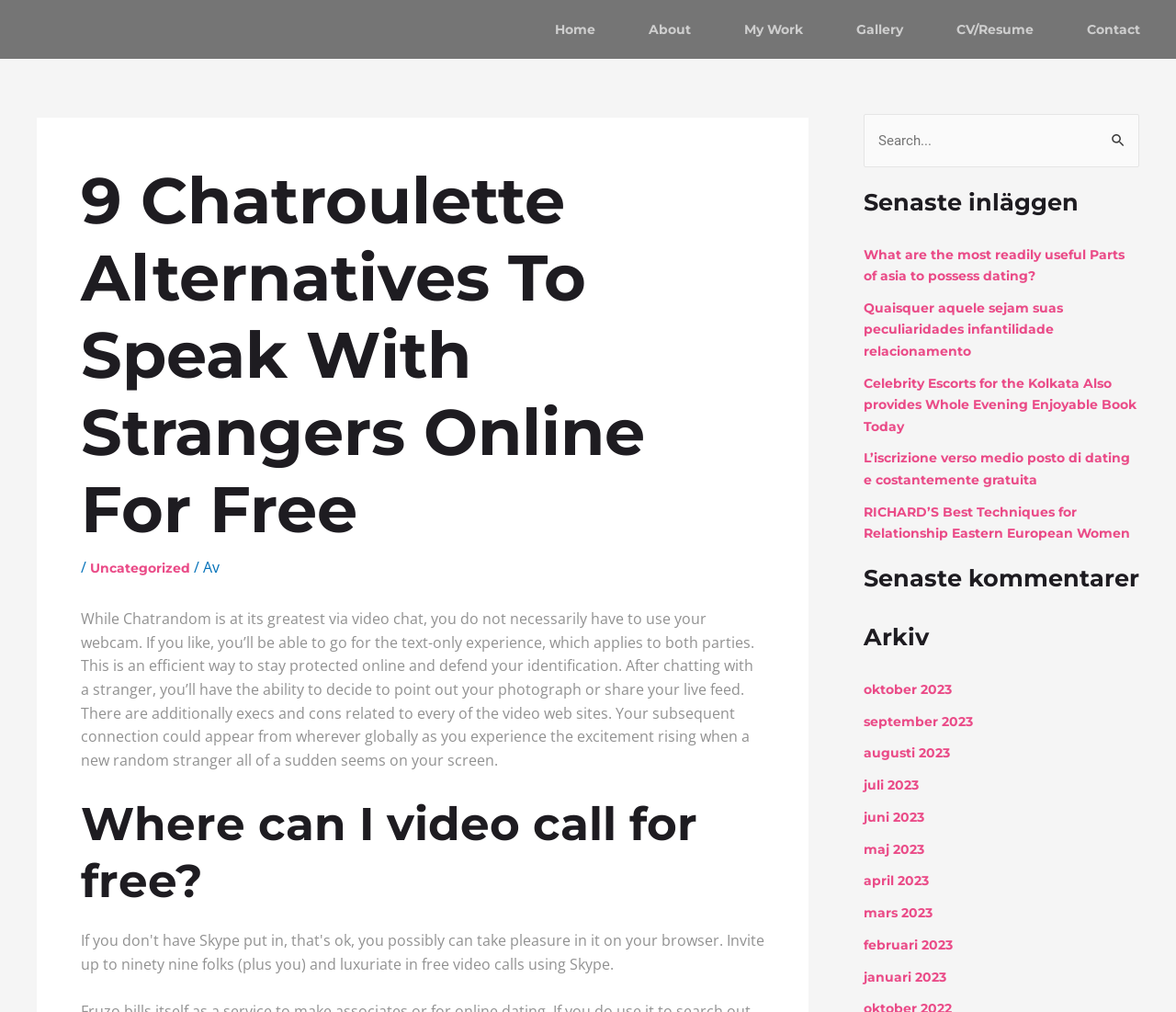What is the purpose of the text-only experience in Chatrandom? Based on the screenshot, please respond with a single word or phrase.

to stay protected online